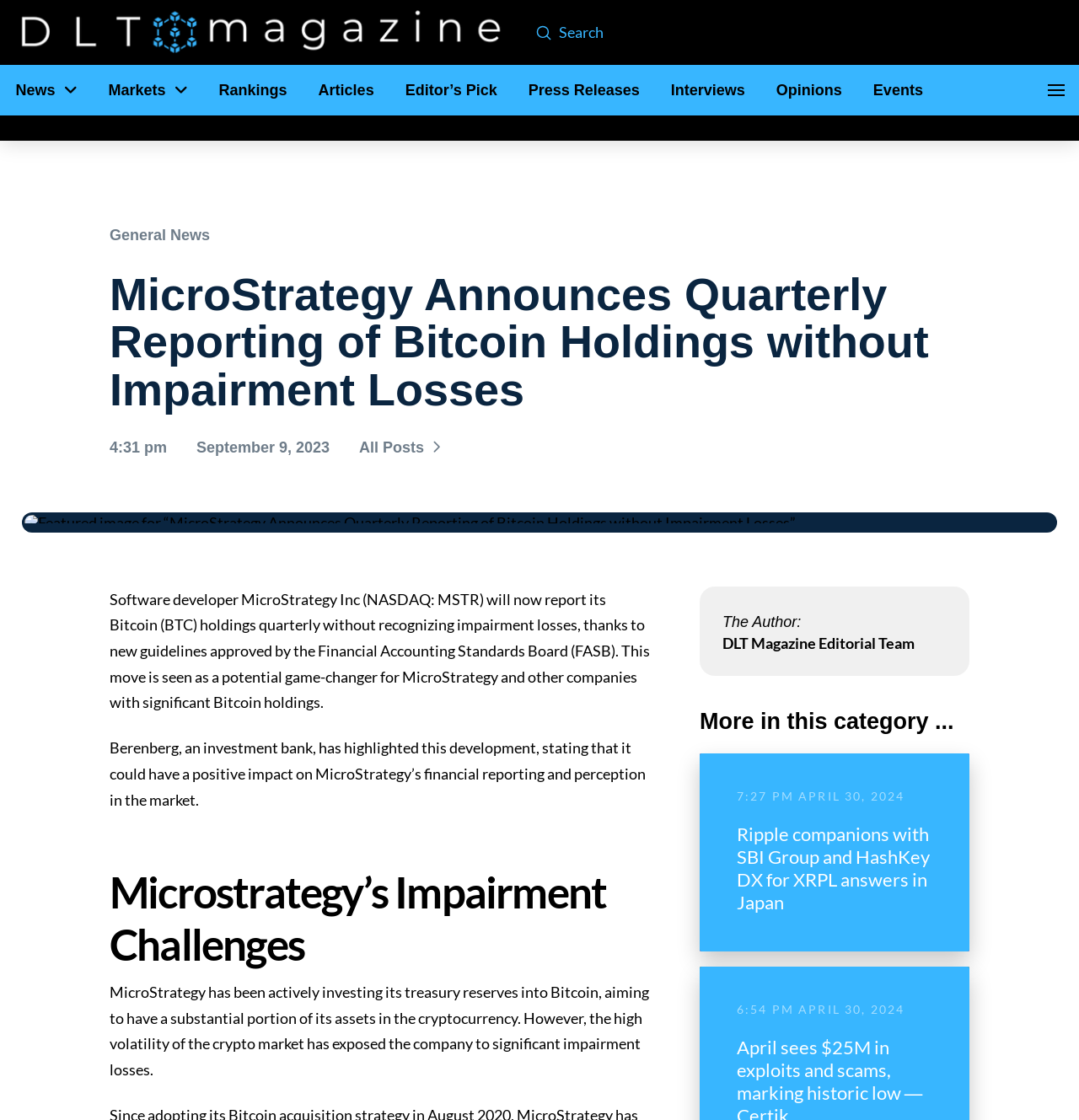How many links are there in the navigation menu?
Using the visual information, reply with a single word or short phrase.

9